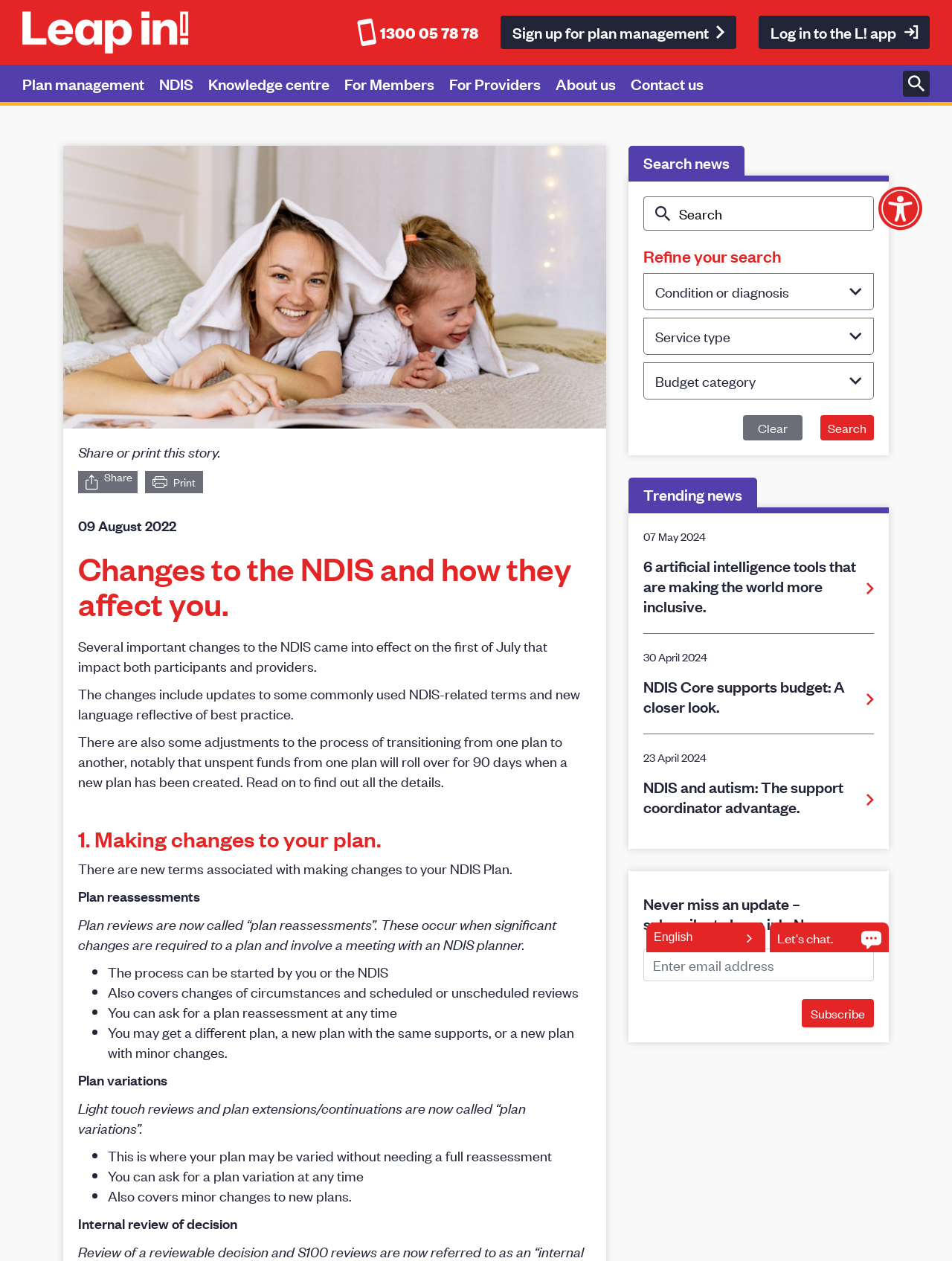Based on the image, please respond to the question with as much detail as possible:
How many types of plan changes are mentioned?

I counted the number of plan changes mentioned in the article, which are 'plan reassessments' and 'plan variations'.